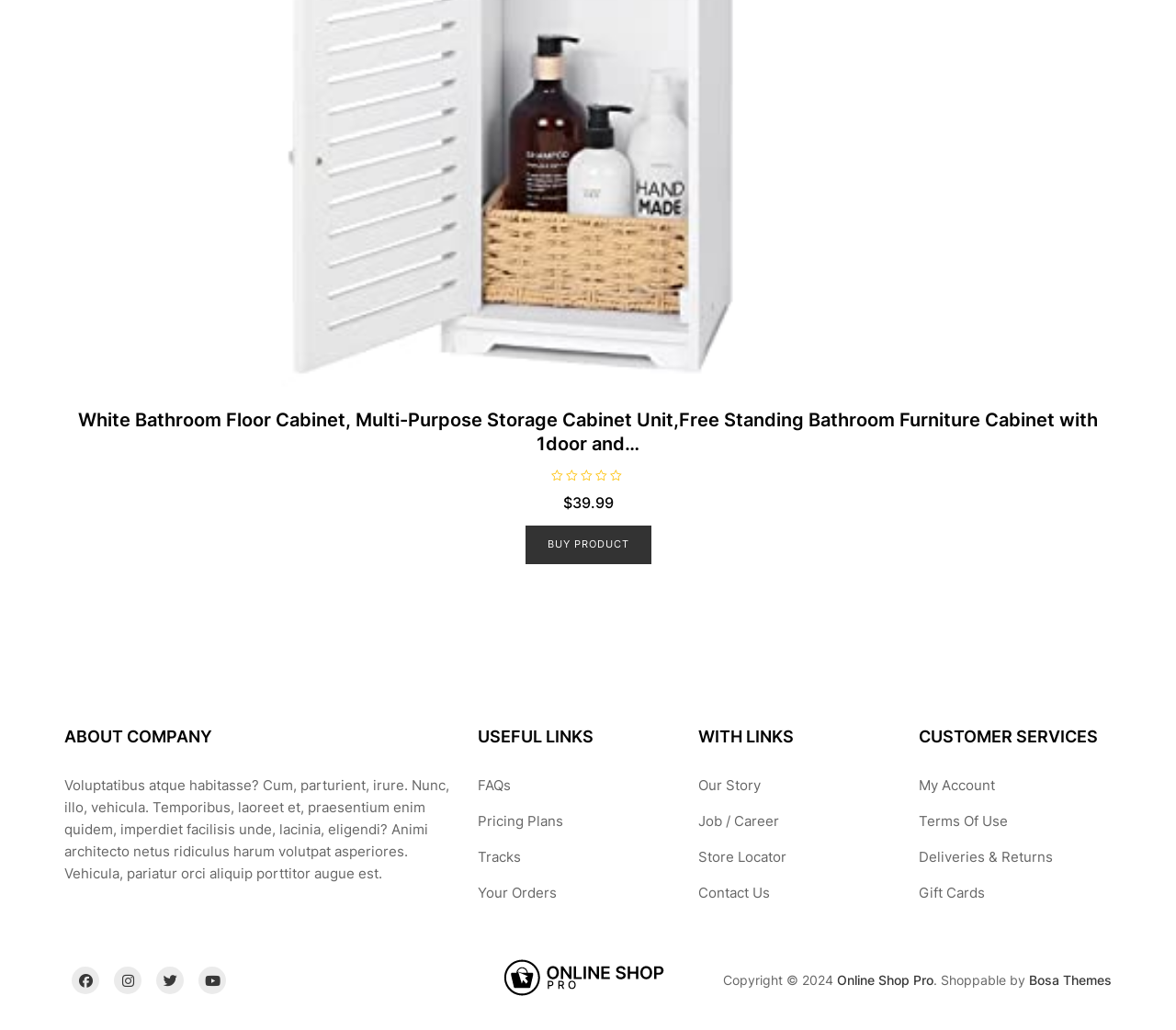Given the description of a UI element: "Terms Of Use", identify the bounding box coordinates of the matching element in the webpage screenshot.

[0.781, 0.788, 0.857, 0.806]